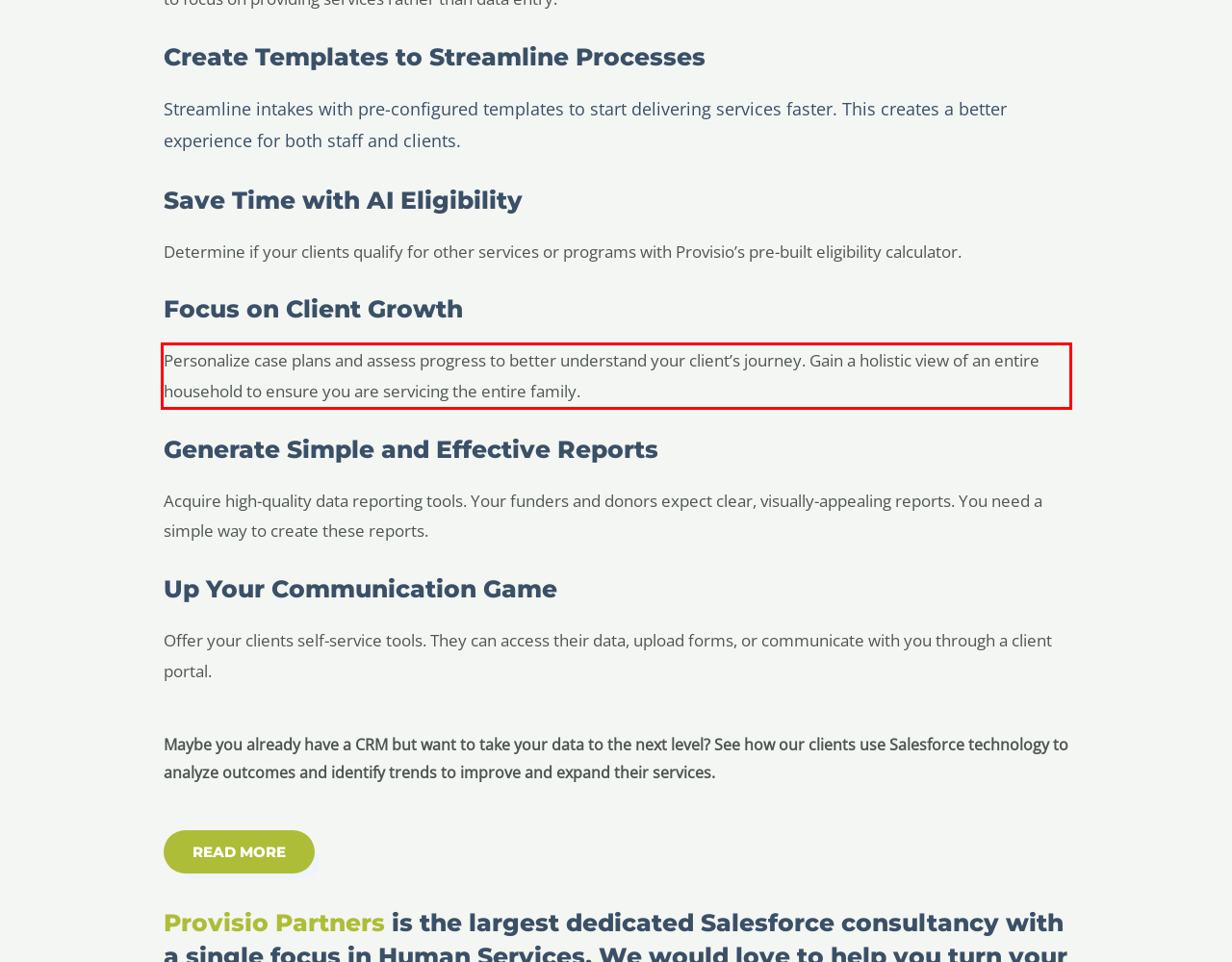Observe the screenshot of the webpage that includes a red rectangle bounding box. Conduct OCR on the content inside this red bounding box and generate the text.

Personalize case plans and assess progress to better understand your client’s journey. Gain a holistic view of an entire household to ensure you are servicing the entire family.